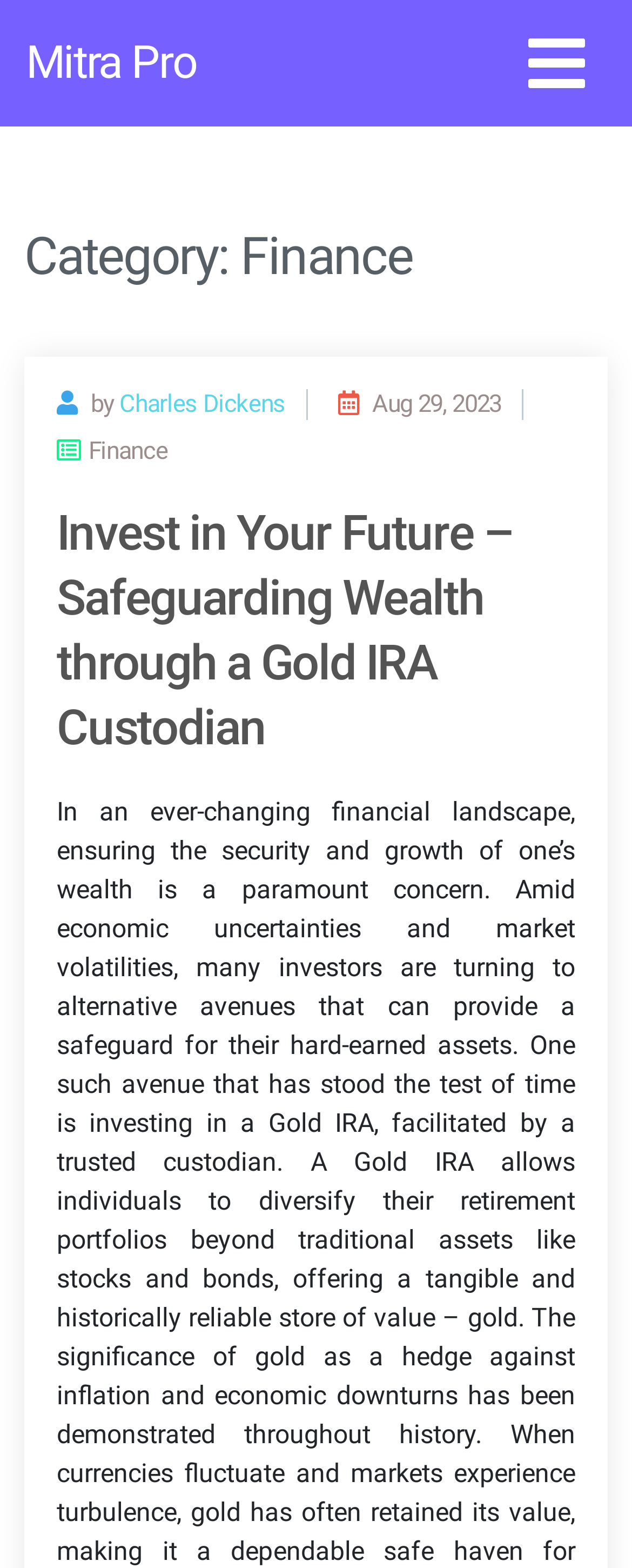Determine the bounding box for the HTML element described here: "Charles Dickens". The coordinates should be given as [left, top, right, bottom] with each number being a float between 0 and 1.

[0.189, 0.248, 0.451, 0.266]